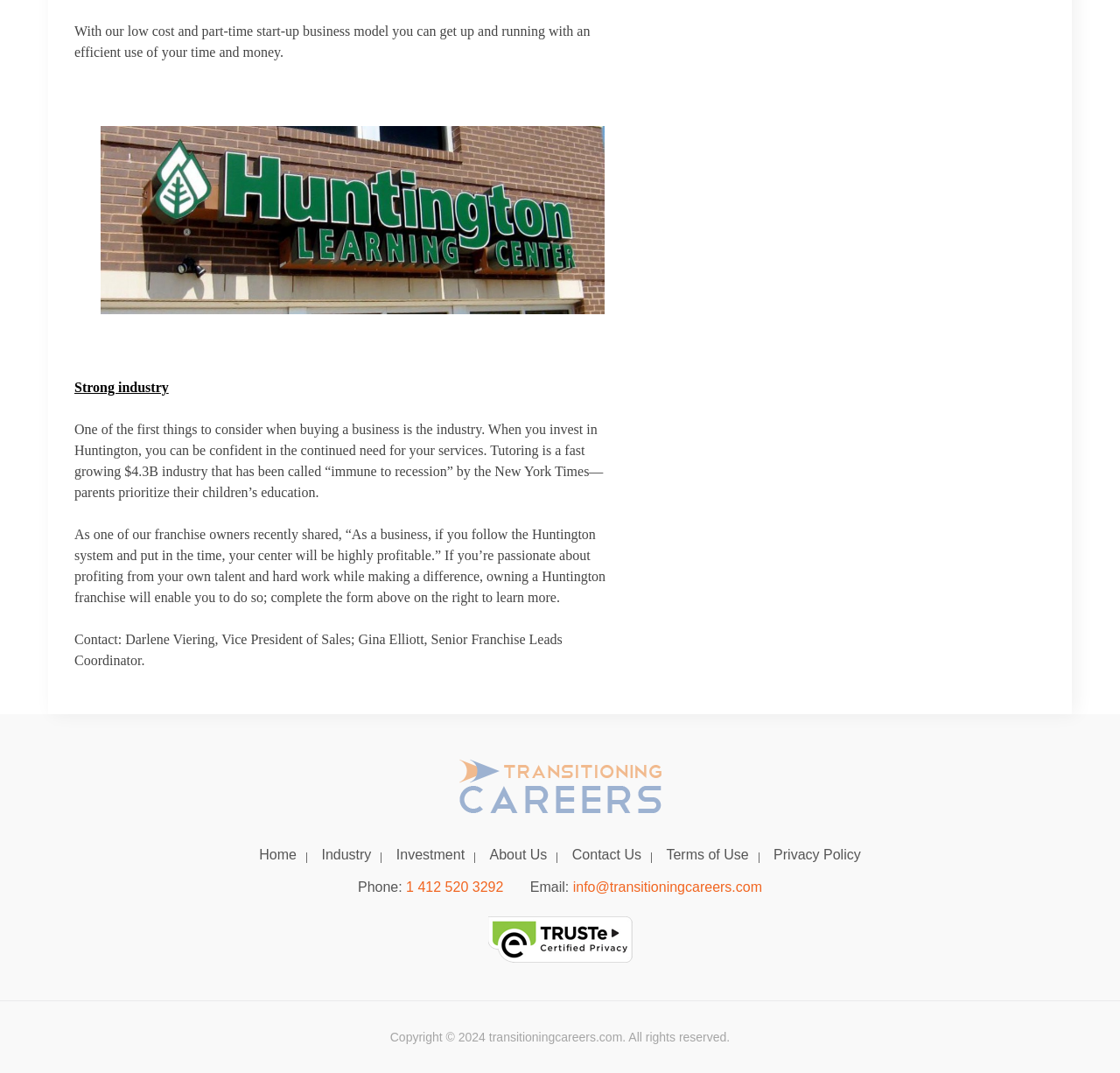Provide the bounding box coordinates of the UI element that matches the description: "Home".

[0.222, 0.789, 0.274, 0.804]